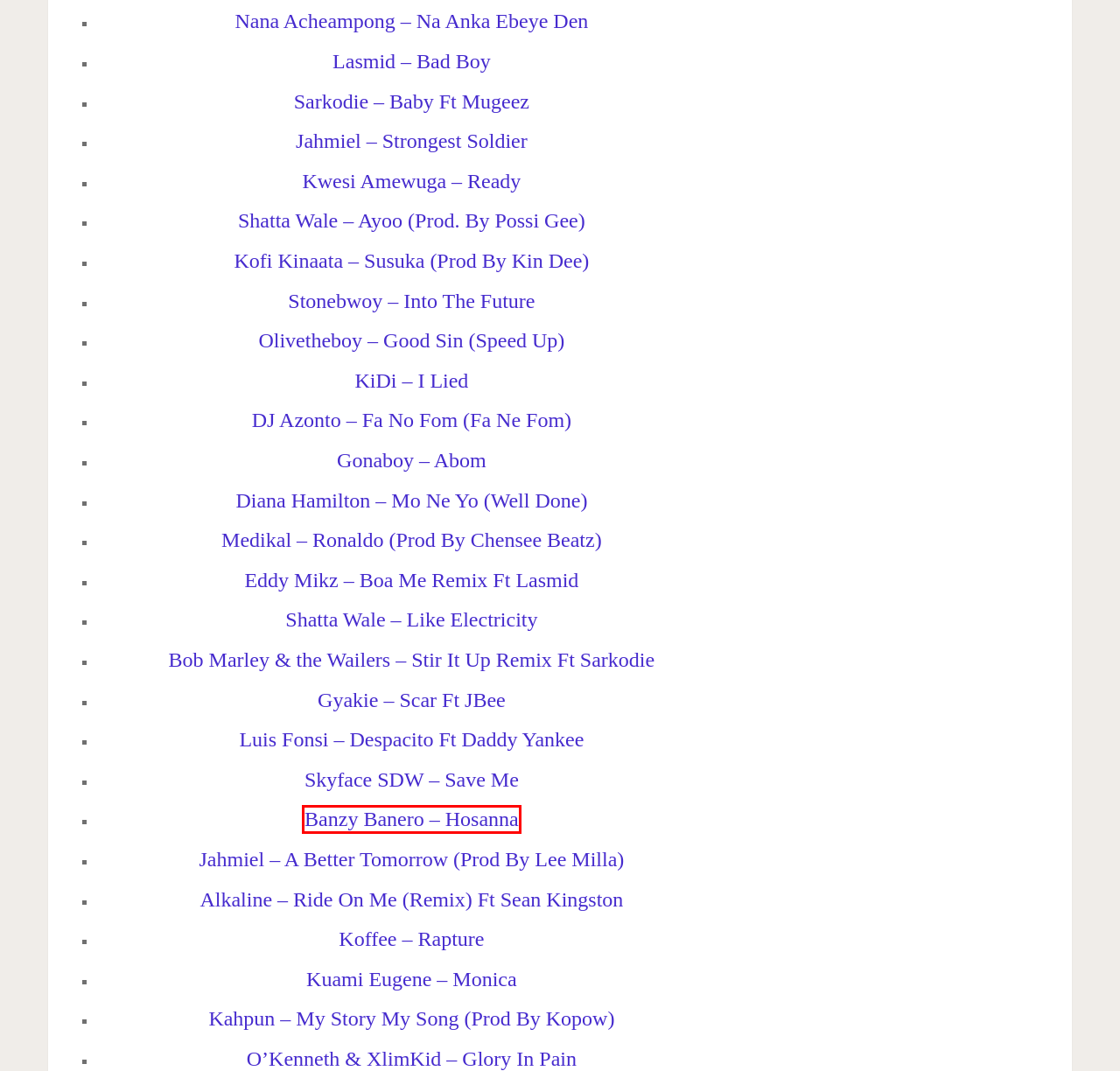You are looking at a screenshot of a webpage with a red bounding box around an element. Determine the best matching webpage description for the new webpage resulting from clicking the element in the red bounding box. Here are the descriptions:
A. Download MP3: Sarkodie – Baby Ft Mugeez | AaceHypez
B. Download Mp3: DJ Azonto Fa No Fom (Fa Ne Fom) | AaceHypez
C. Download: Alkaline - Ride On Me (Remix) Ft Sean Kingston | AaceHypez
D. Download Mp3: Eddy Mikz Boa Me Remix Ft Lasmid | AaceHypez
E. Olivetheboy – Good Sin (Speed Up) | AaceHypez
F. Bob Marley & The Wailers - Stir It Up Remix Ft Sarkodie | AaceHypez
G. Download Mp3: Jahmiel – A Better Tomorrow | AaceHypez
H. Banzy Banero – Hosanna | AaceHypez

H